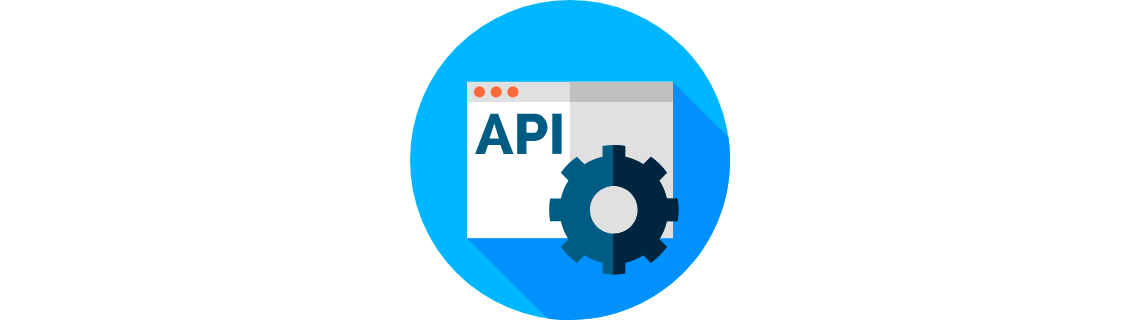Offer a comprehensive description of the image.

The image represents an engaging and modern graphic symbolizing API (Application Programming Interface) automation testing. It features a stylized depiction of a computer screen displaying the word "API" prominently, accentuated by a gear icon that signifies the automation aspect of testing. The background consists of a bright blue circular design that enhances its visual appeal, conveying a sense of technology and innovation. This imagery aligns with Proponent Technologies' focus on providing robust API automation testing services within the software industry, highlighting the efficiency and reliability of their testing methods.